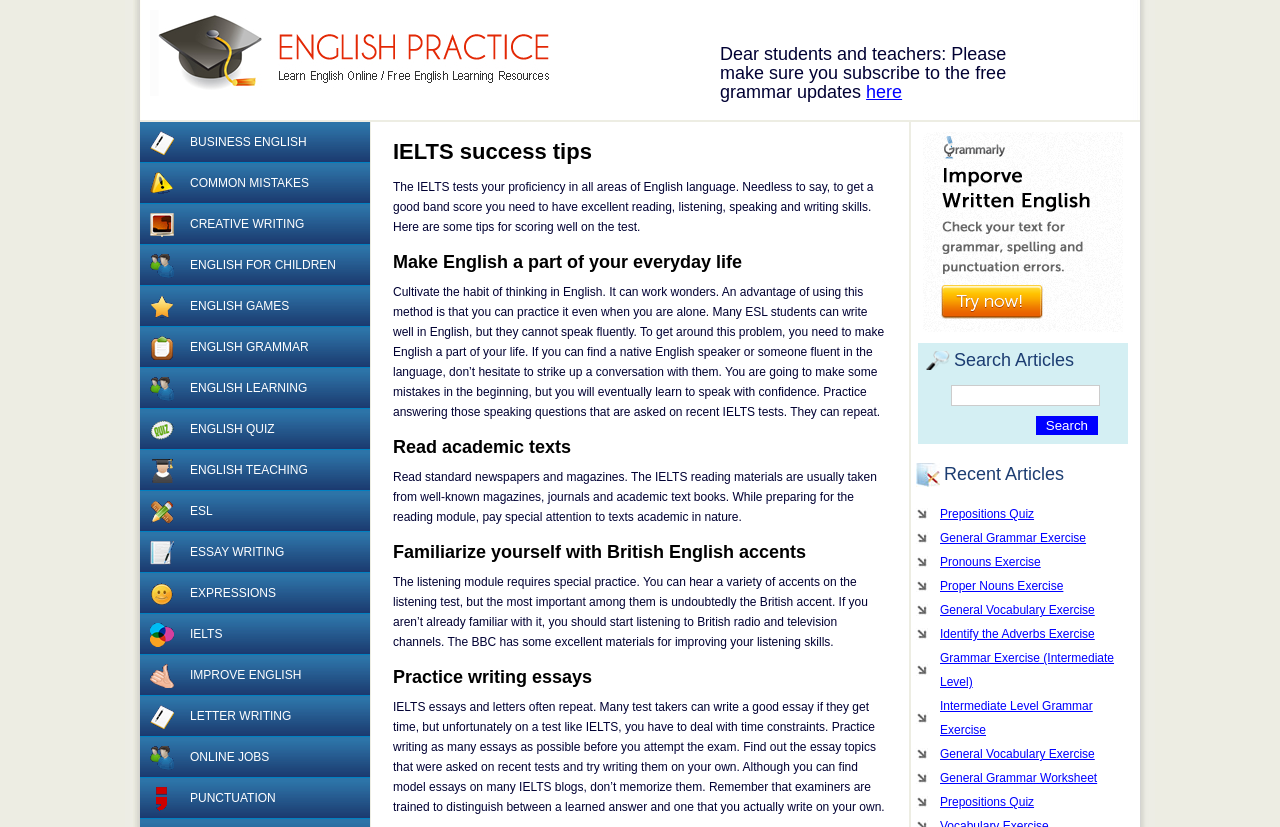Summarize the contents and layout of the webpage in detail.

This webpage is about IELTS success tips and English practice. At the top, there is a link to "English Practice – Learn and Practice English Online" and a heading "IELTS success tips". Below the heading, there is a static text that encourages students and teachers to subscribe to free grammar updates, with a link to "here" for subscription.

The main content of the webpage is divided into several sections, each with a heading and a corresponding static text. The sections are "Make English a part of your everyday life", "Read academic texts", "Familiarize yourself with British English accents", and "Practice writing essays". Each section provides tips and advice for IELTS preparation, such as cultivating the habit of thinking in English, reading standard newspapers and magazines, listening to British radio and television channels, and practicing writing essays.

On the left side of the webpage, there are multiple links to different English learning resources, including "Business English", "Common Mistakes", "Creative Writing", and many others. Each link has a corresponding image. These links are arranged vertically, taking up most of the left side of the webpage.

At the bottom of the webpage, there is a search function with a heading "Search Articles", a textbox, and a "Search" button. Below the search function, there is a heading "Recent Articles" with multiple links to recent articles, such as "Prepositions Quiz", "General Grammar Exercise", and others.